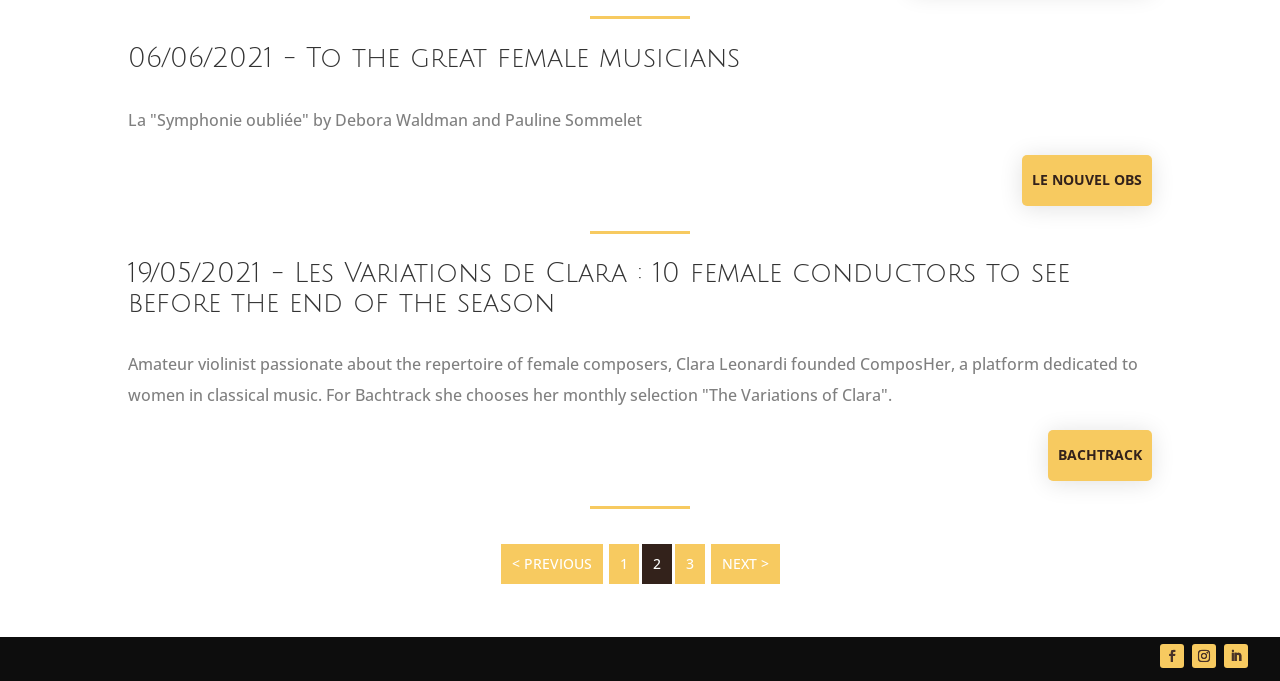Please locate the bounding box coordinates of the element's region that needs to be clicked to follow the instruction: "Click the 'HOME' link". The bounding box coordinates should be provided as four float numbers between 0 and 1, i.e., [left, top, right, bottom].

None